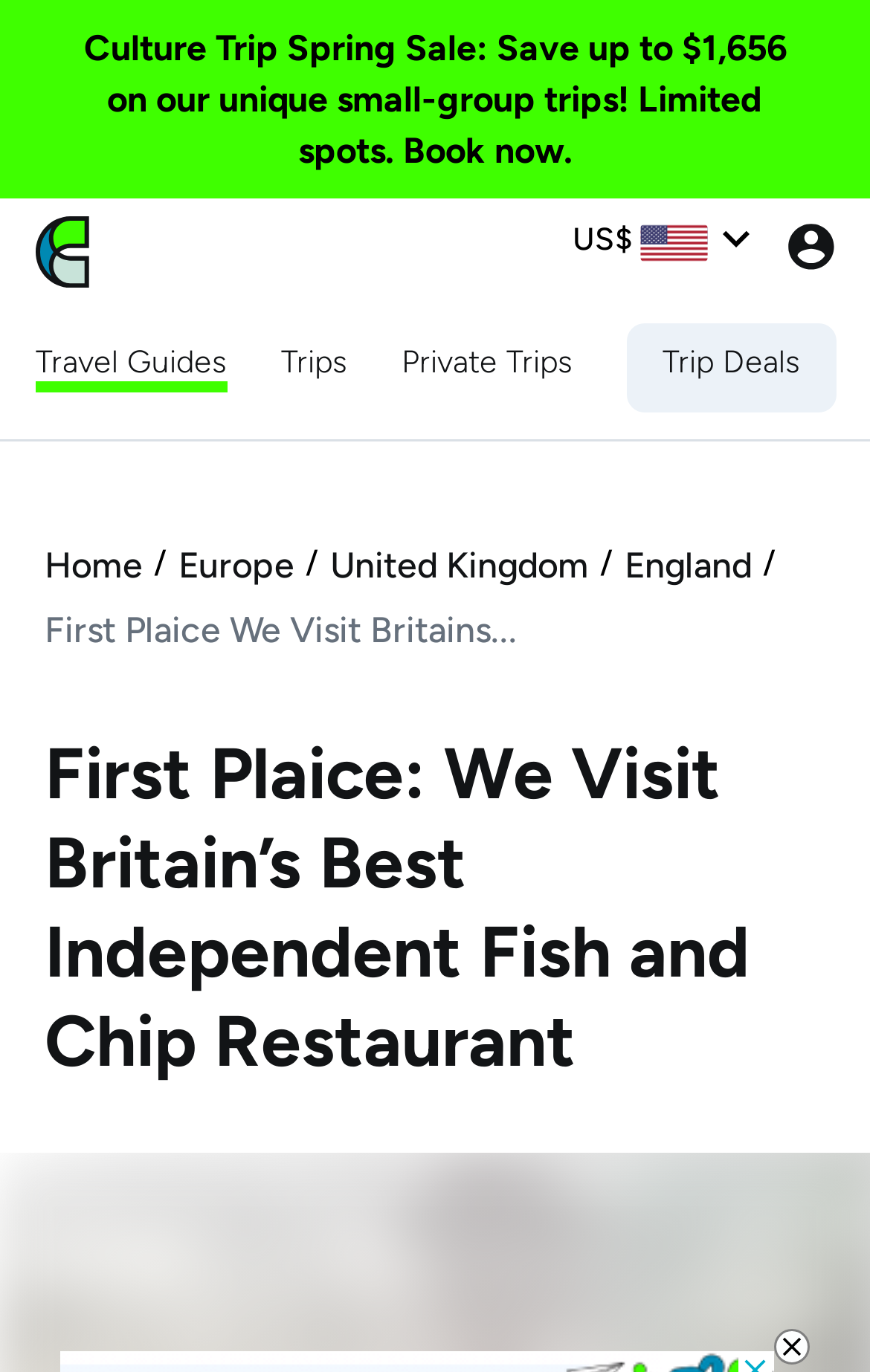Identify the bounding box for the UI element that is described as follows: "Travel Guides".

[0.041, 0.249, 0.262, 0.281]